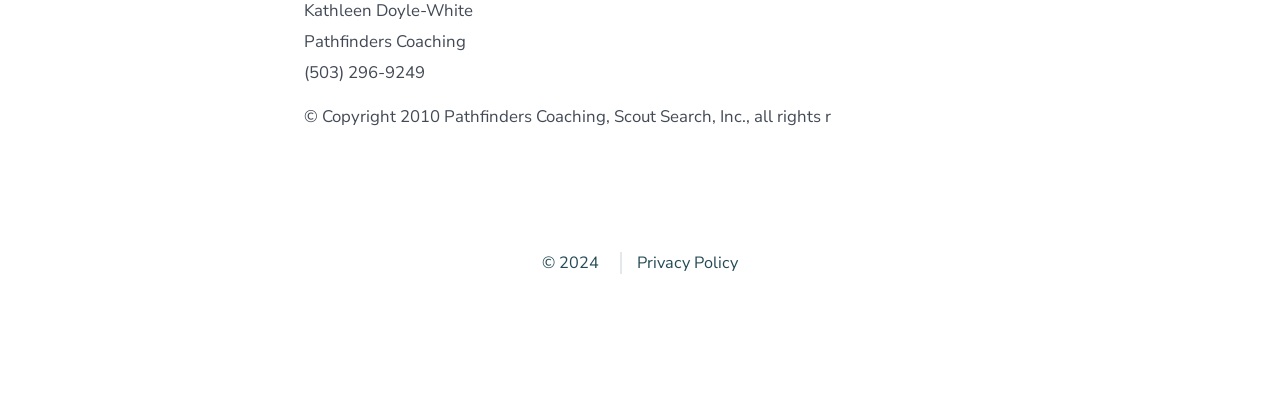Given the element description: "Code Enforcement", predict the bounding box coordinates of the UI element it refers to, using four float numbers between 0 and 1, i.e., [left, top, right, bottom].

None